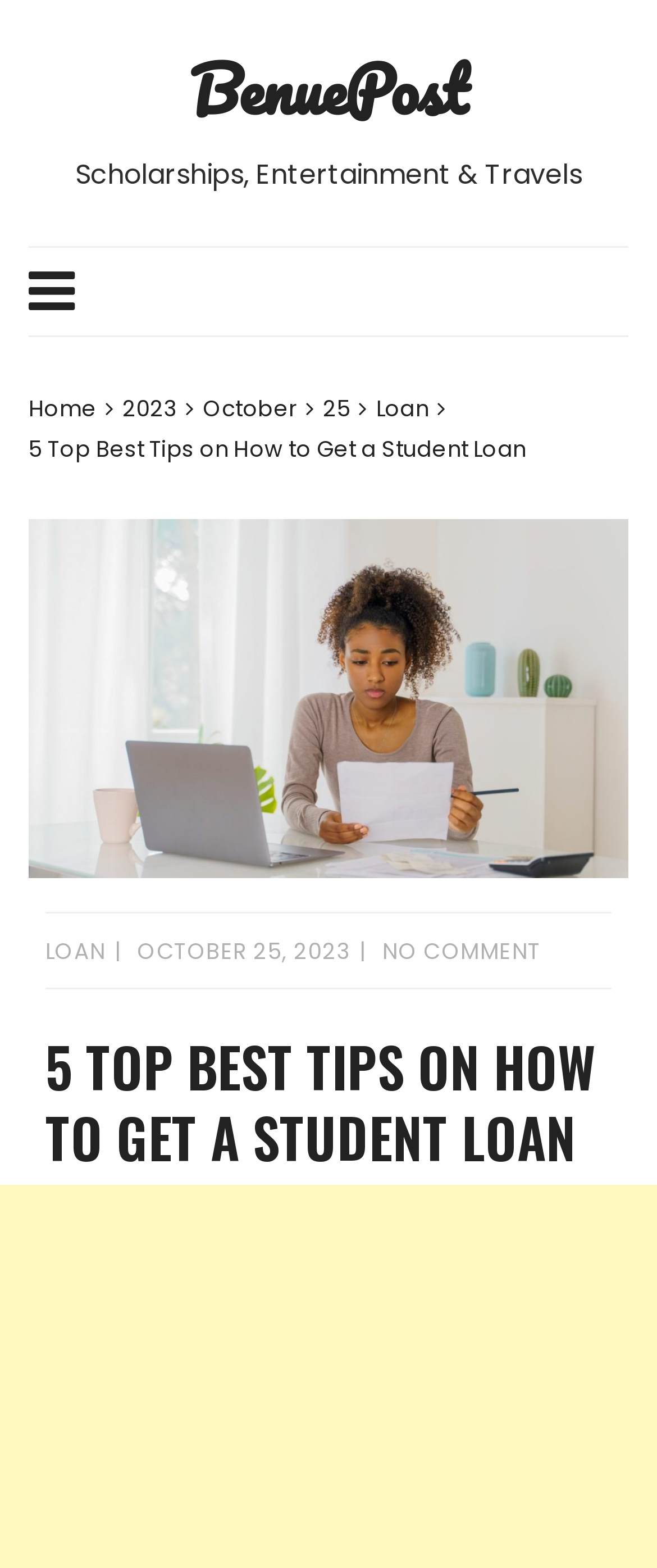Using the information in the image, give a comprehensive answer to the question: 
What is the website's name?

The website's name is BenuePost, which can be found in the top-left corner of the webpage as a heading and also as a link.